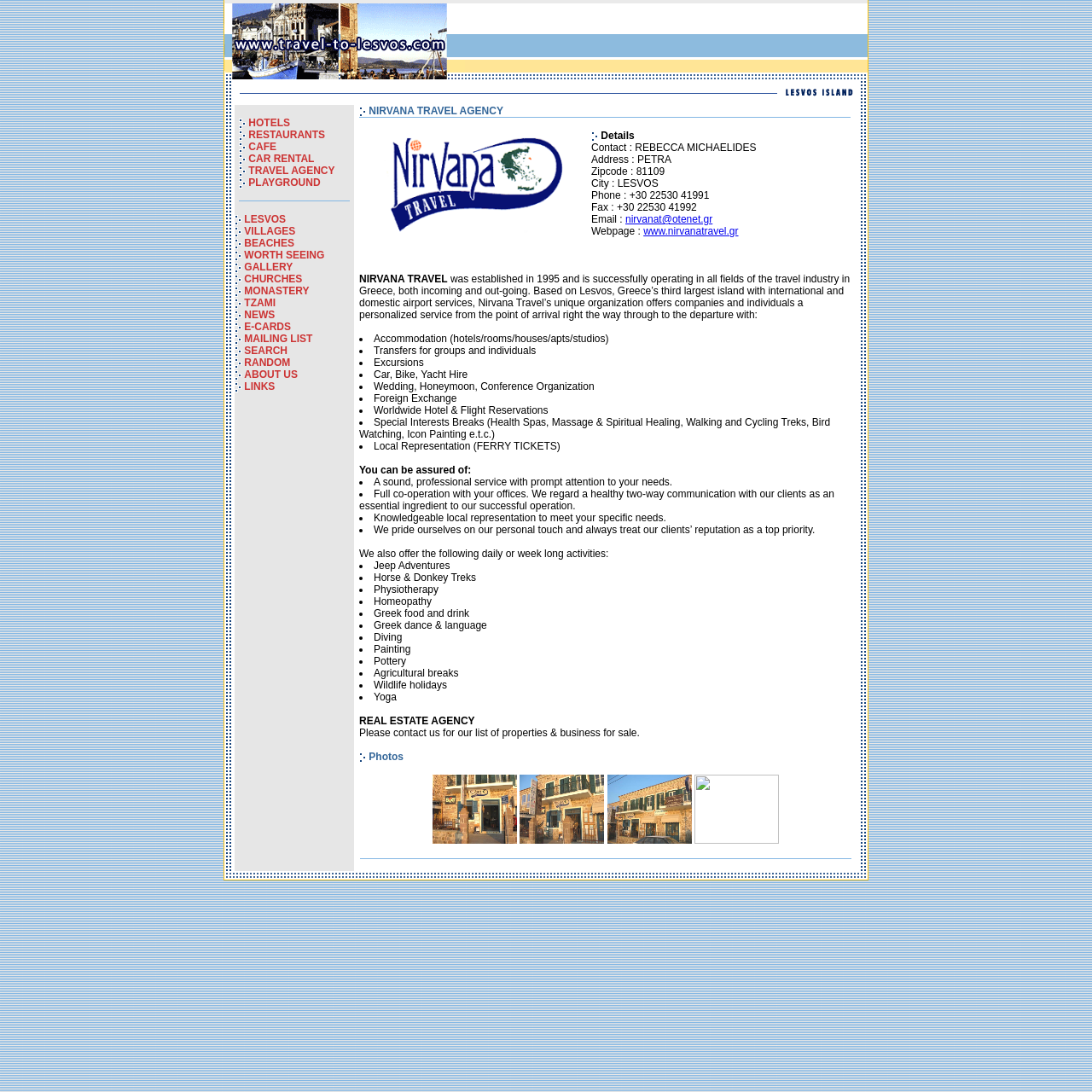Answer succinctly with a single word or phrase:
What type of agency is NIRVANA TRAVEL AGENCY?

Travel agency